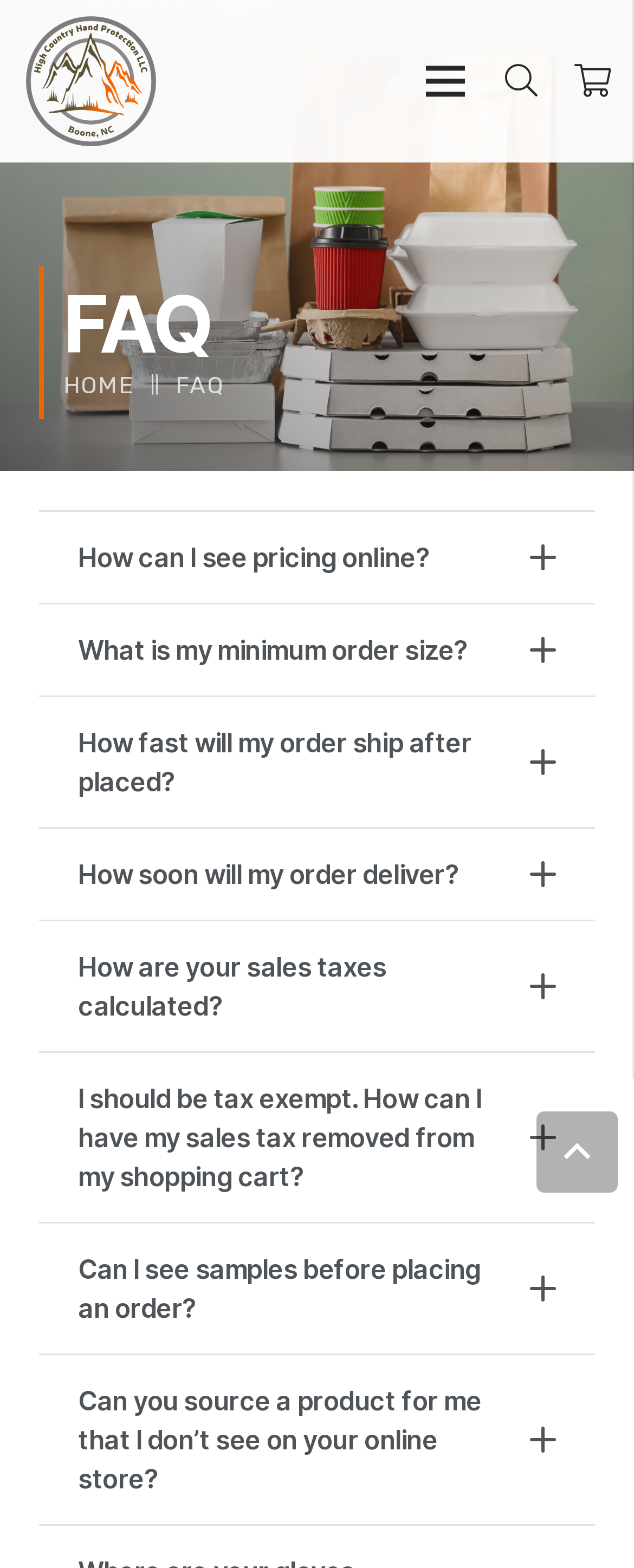Identify the bounding box coordinates of the part that should be clicked to carry out this instruction: "Learn about eco-tourism".

None